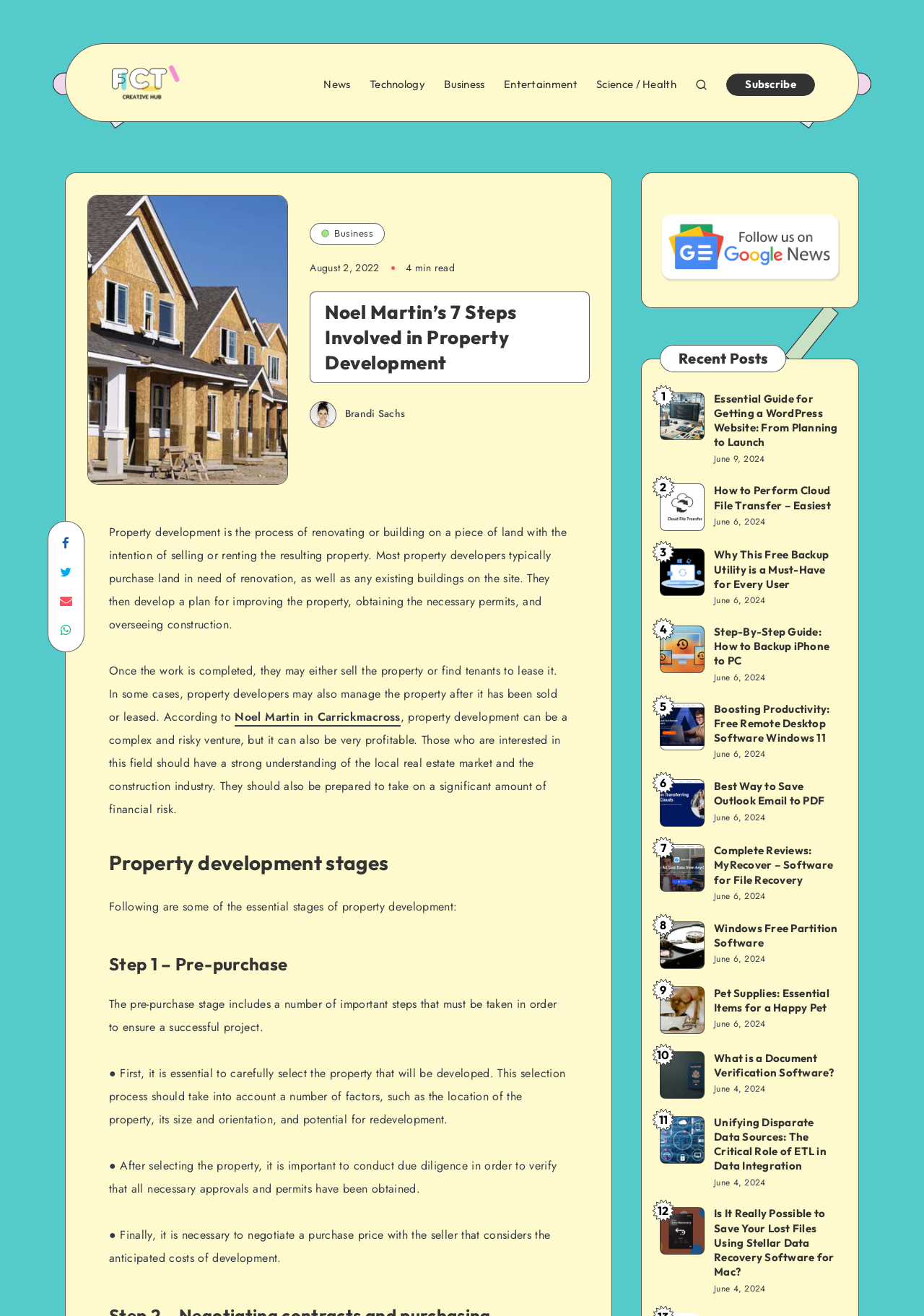Using the format (top-left x, top-left y, bottom-right x, bottom-right y), provide the bounding box coordinates for the described UI element. All values should be floating point numbers between 0 and 1: Share on Facebook

[0.054, 0.402, 0.089, 0.424]